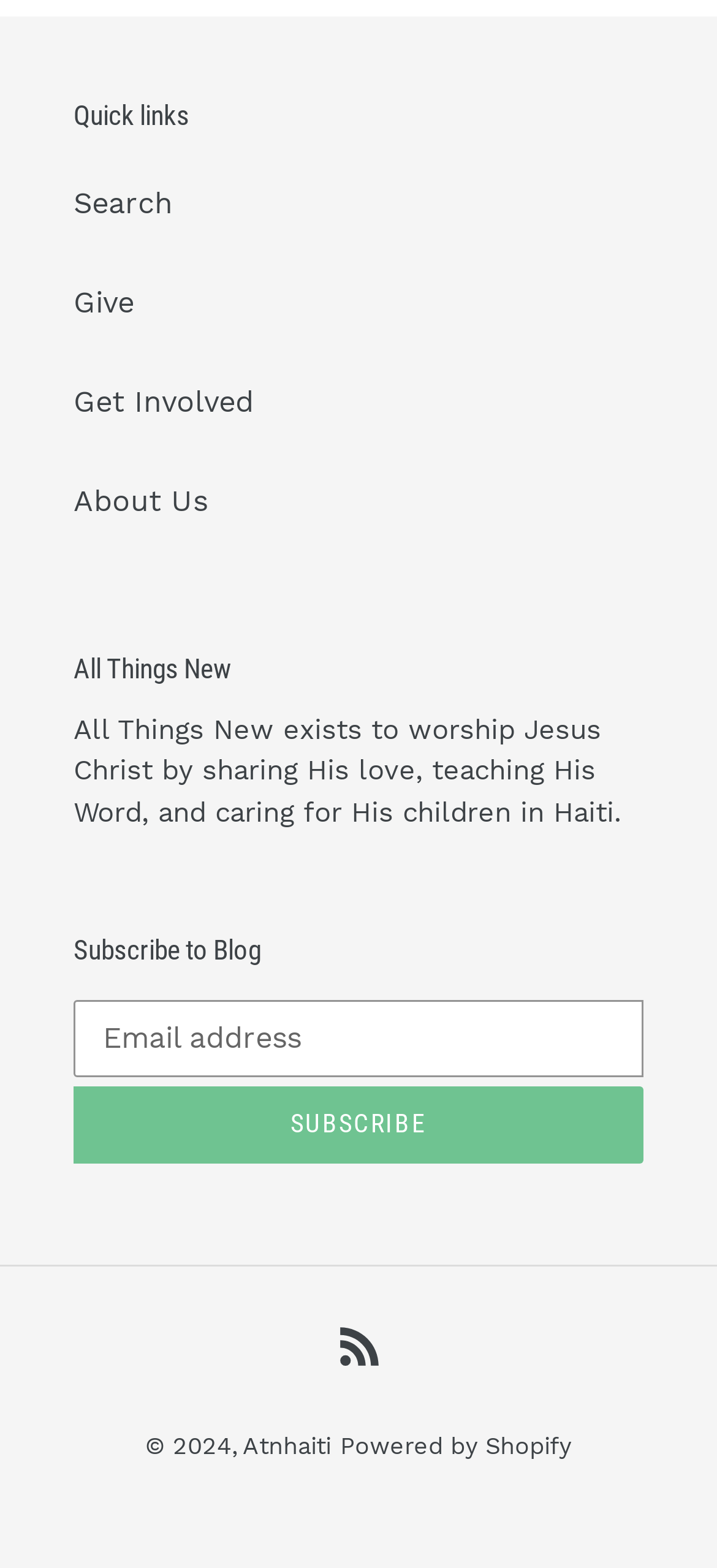Locate the bounding box of the user interface element based on this description: "Issue 6".

None